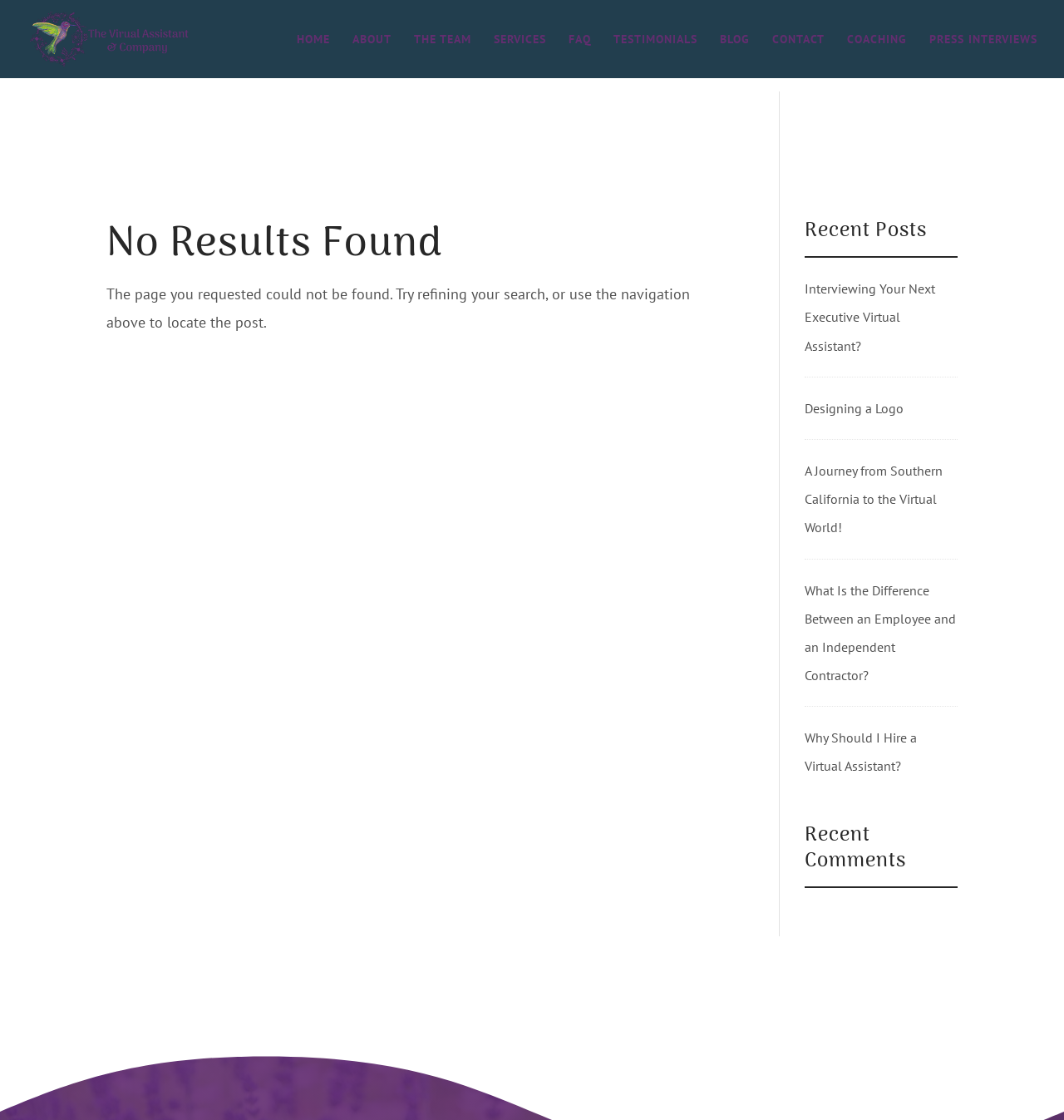Locate the bounding box coordinates of the element that should be clicked to execute the following instruction: "view recent posts".

[0.756, 0.195, 0.9, 0.23]